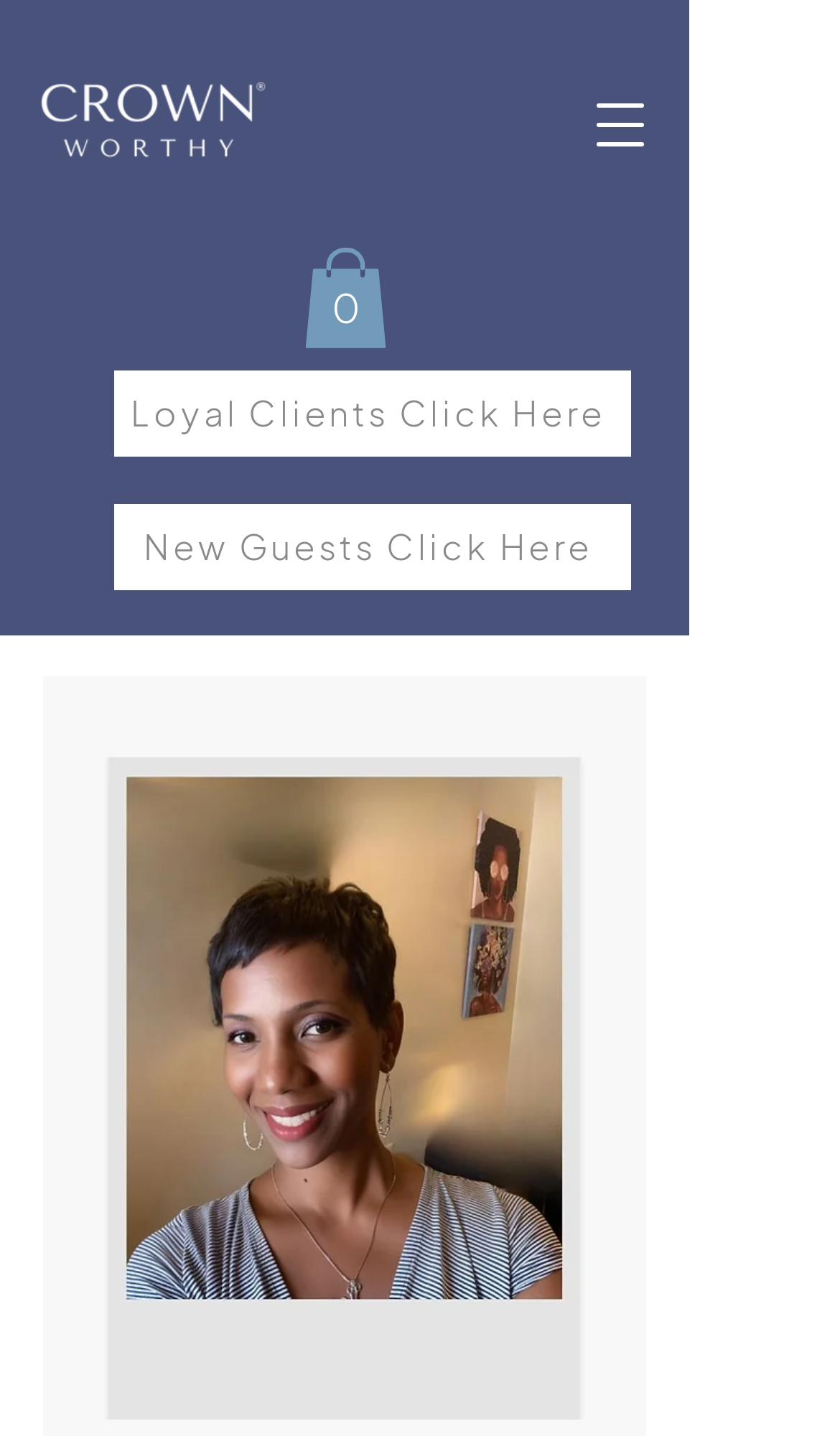Carefully examine the image and provide an in-depth answer to the question: What is the logo of the website?

The logo of the website is 'Crown Worthy Logo 2023' which is an image located at the top left corner of the webpage, as indicated by the bounding box coordinates [0.023, 0.057, 0.331, 0.116] and the OCR text 'Crown Worthy Logo 2023 (3).png'.